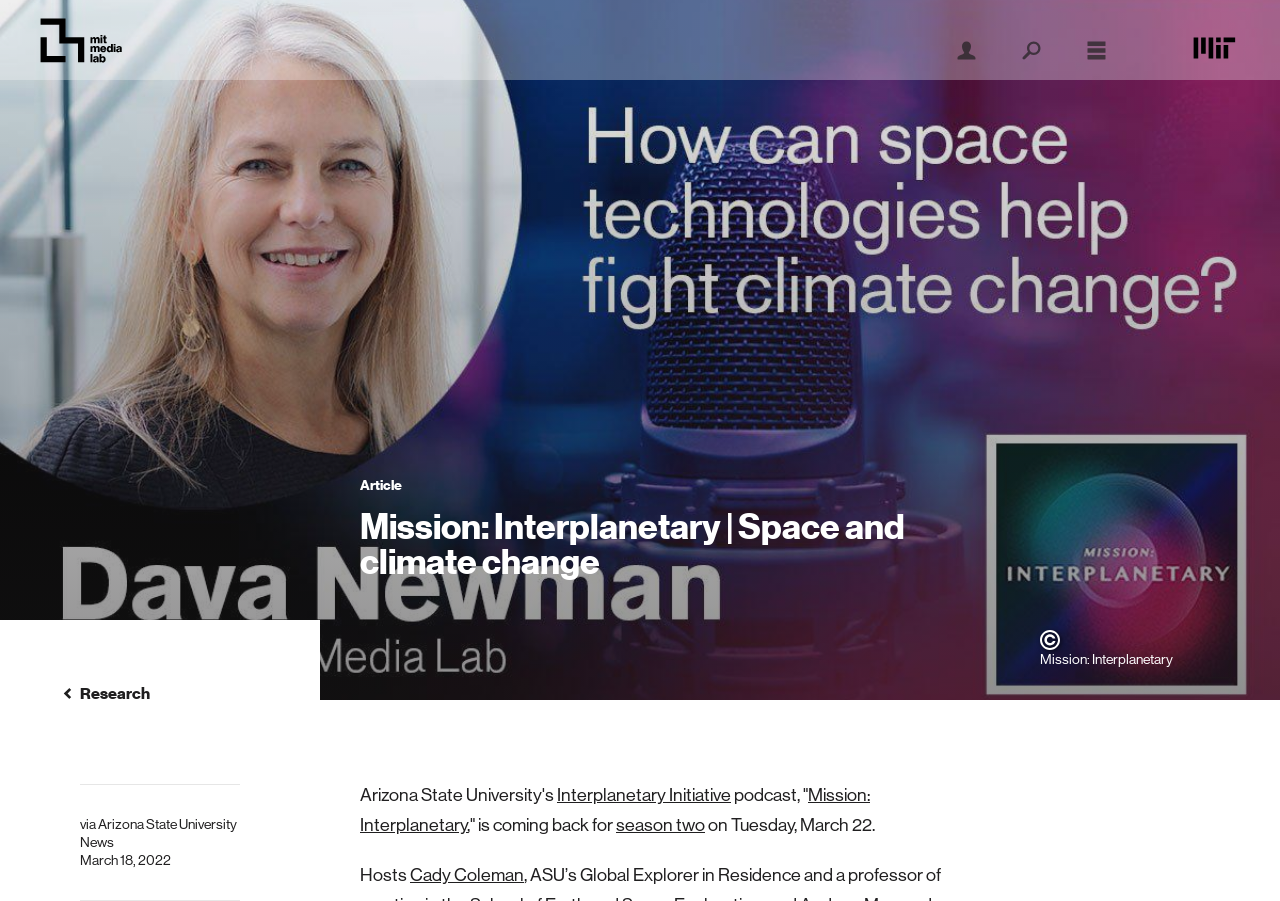Utilize the details in the image to give a detailed response to the question: Who is one of the hosts of the podcast?

I found the answer by looking at the link element with the text 'Cady Coleman' which is part of the podcast hosts description.